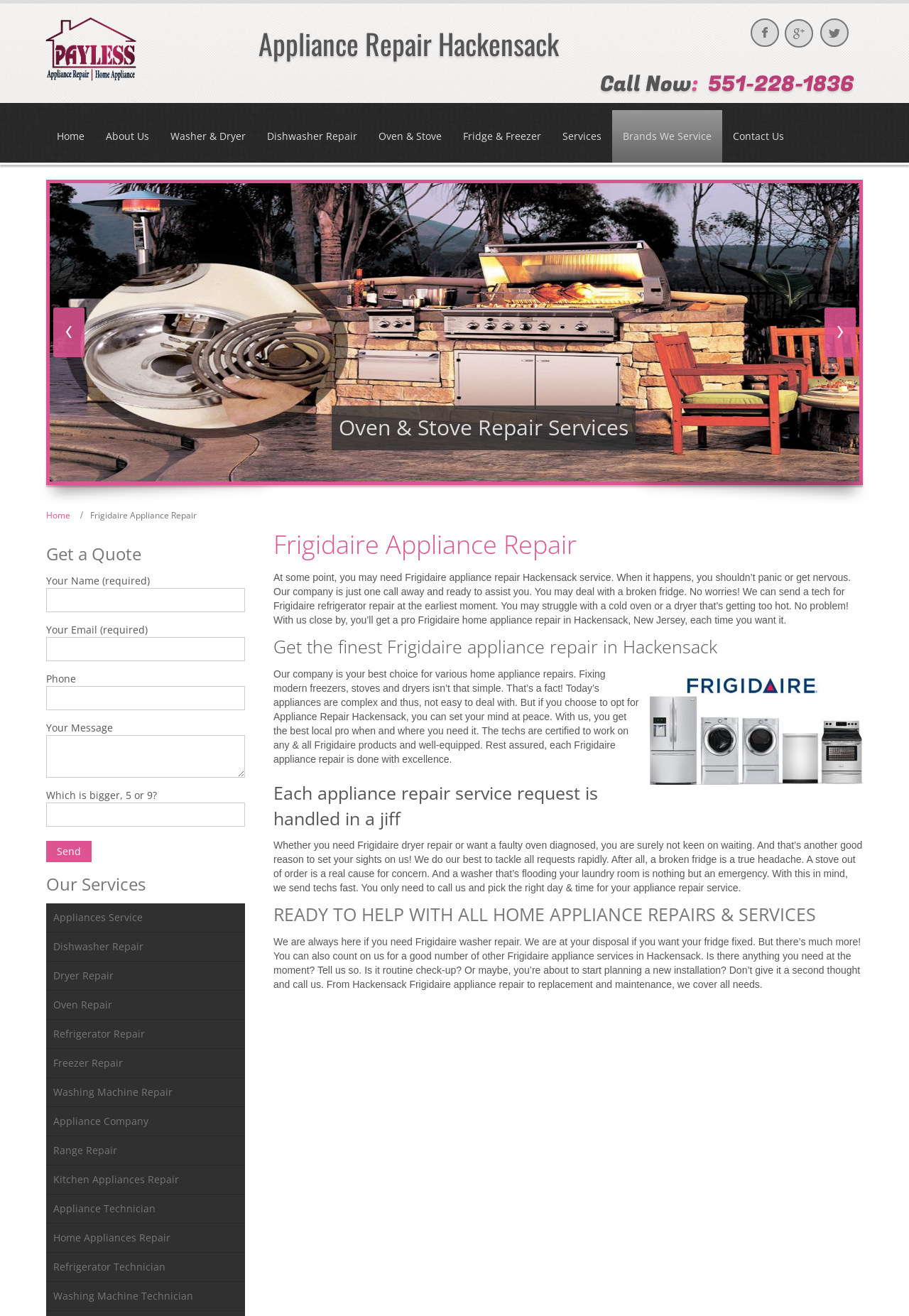Can you find and provide the title of the webpage?

Frigidaire Appliance Repair